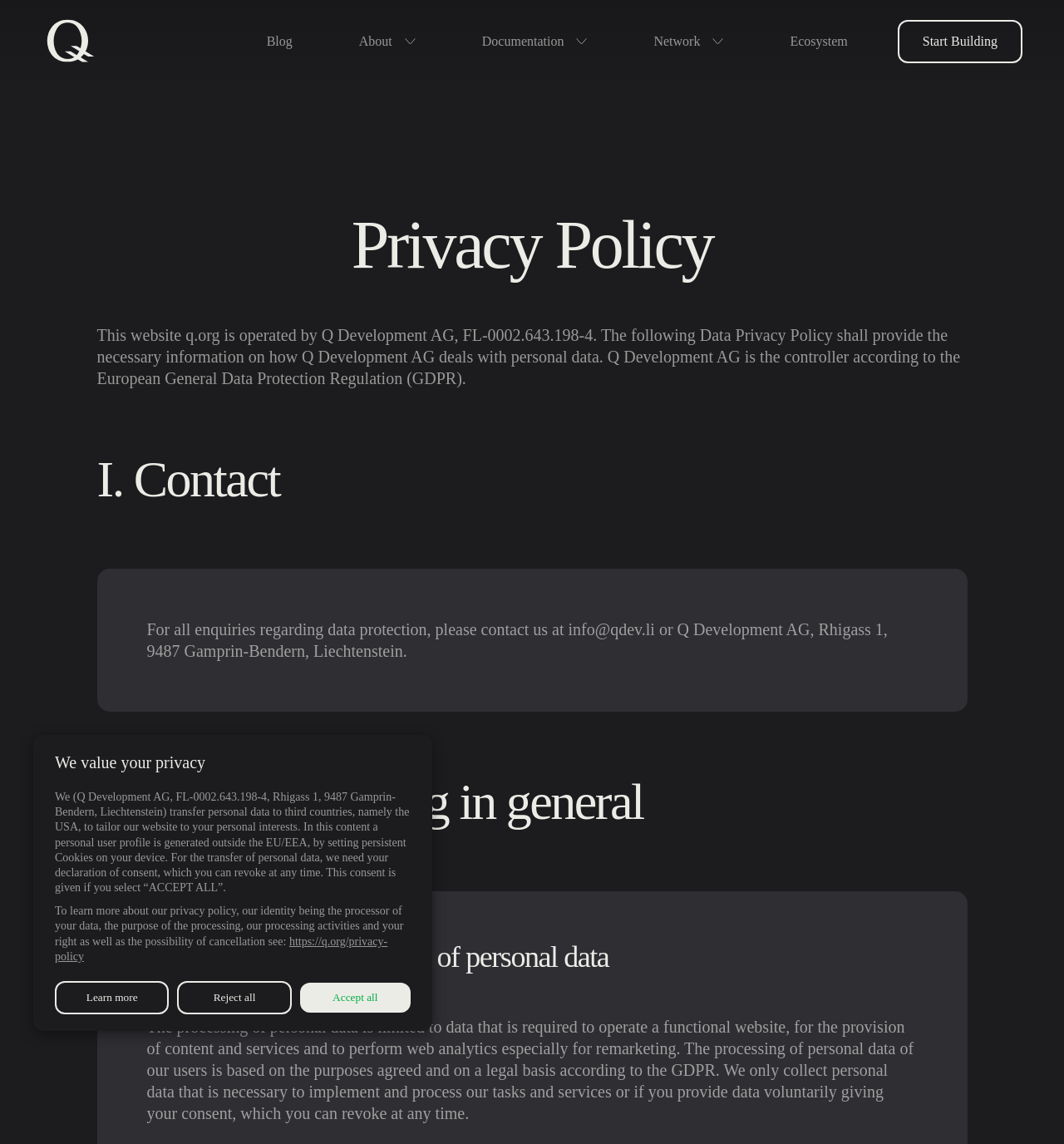Can you identify the bounding box coordinates of the clickable region needed to carry out this instruction: 'Start building'? The coordinates should be four float numbers within the range of 0 to 1, stated as [left, top, right, bottom].

[0.844, 0.017, 0.961, 0.055]